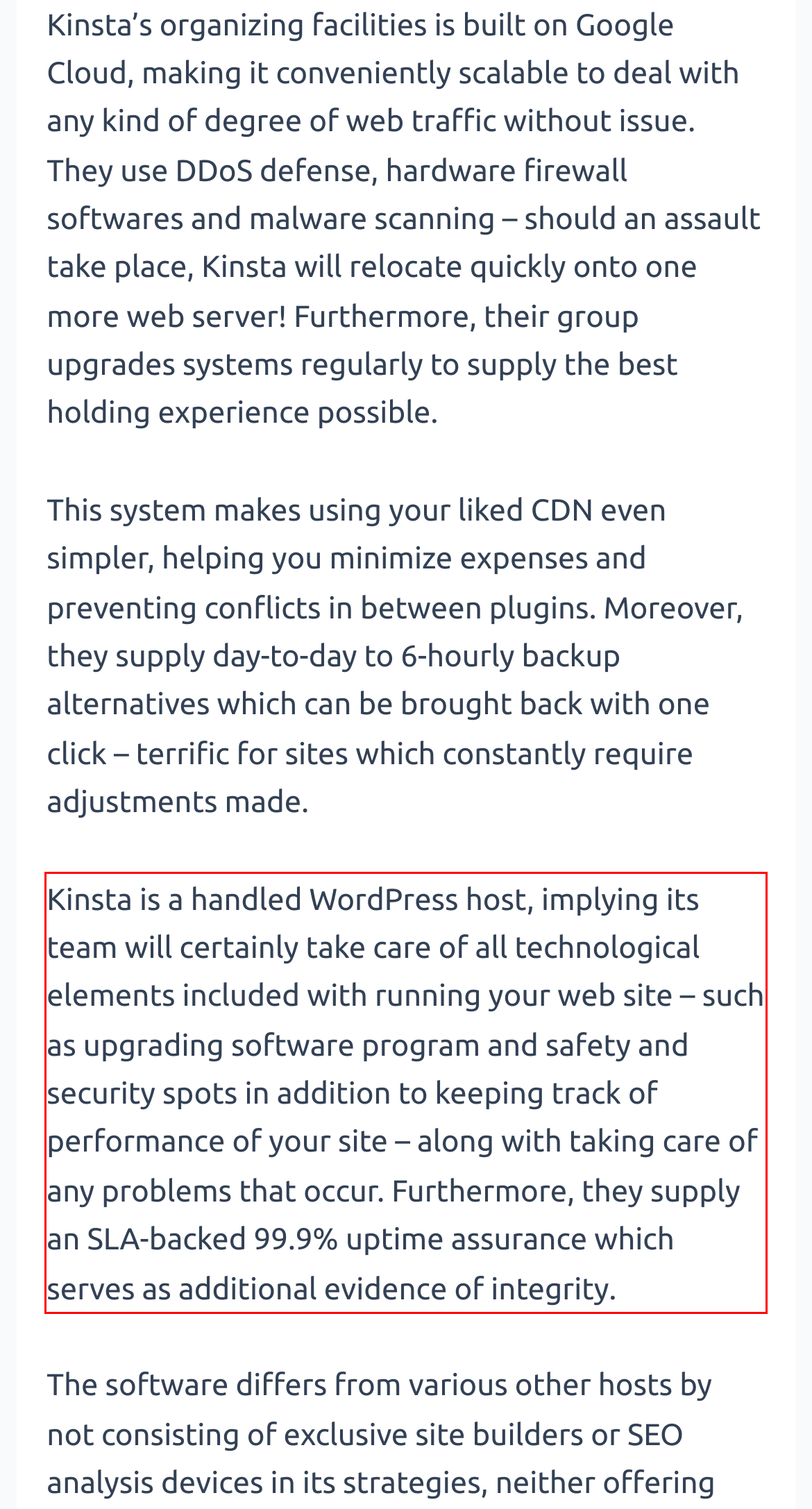Please examine the webpage screenshot and extract the text within the red bounding box using OCR.

Kinsta is a handled WordPress host, implying its team will certainly take care of all technological elements included with running your web site – such as upgrading software program and safety and security spots in addition to keeping track of performance of your site – along with taking care of any problems that occur. Furthermore, they supply an SLA-backed 99.9% uptime assurance which serves as additional evidence of integrity.